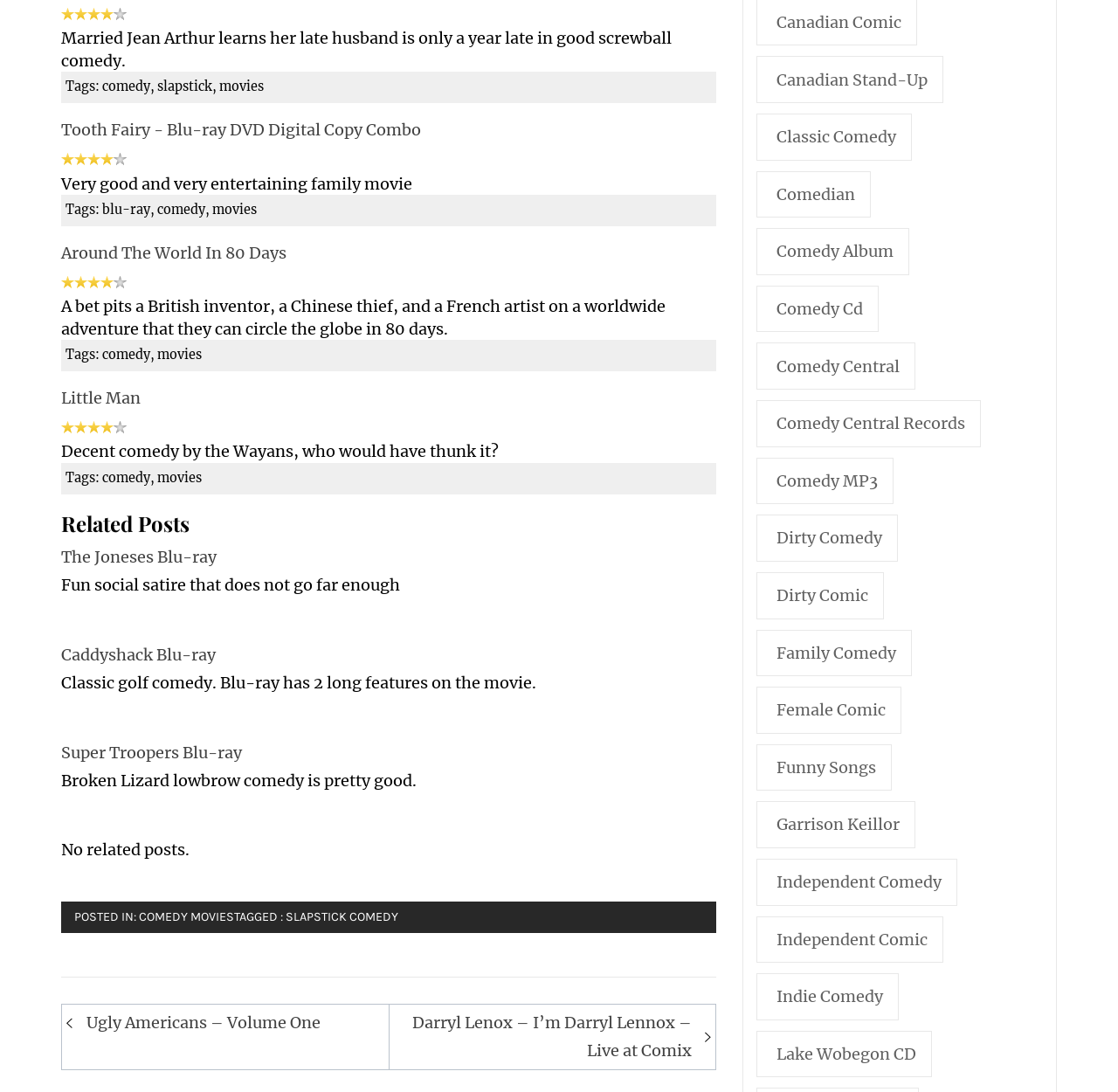Find the bounding box coordinates of the element's region that should be clicked in order to follow the given instruction: "Click the link to Little Man". The coordinates should consist of four float numbers between 0 and 1, i.e., [left, top, right, bottom].

[0.055, 0.355, 0.126, 0.373]